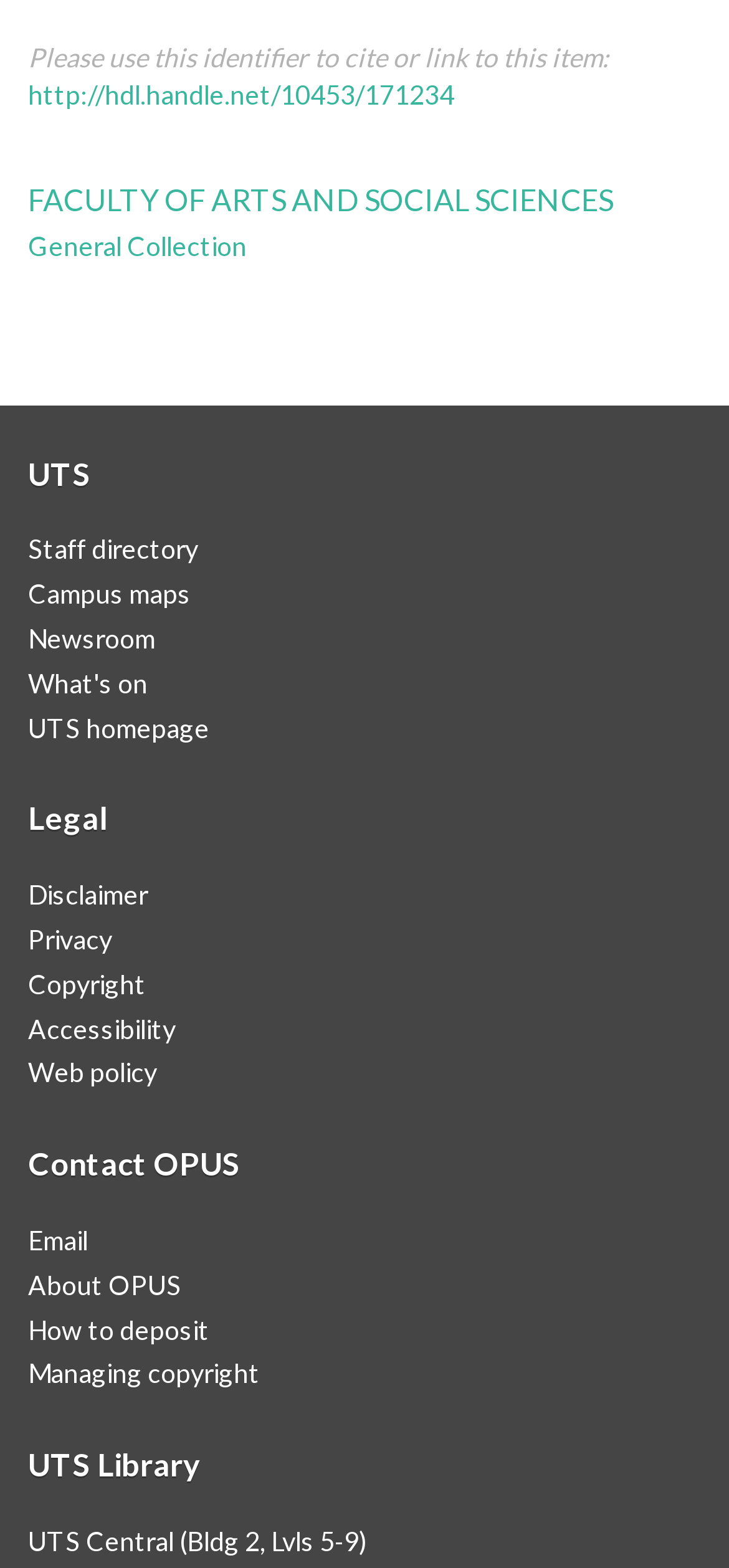Extract the bounding box coordinates for the HTML element that matches this description: "How to deposit". The coordinates should be four float numbers between 0 and 1, i.e., [left, top, right, bottom].

[0.038, 0.837, 0.287, 0.858]